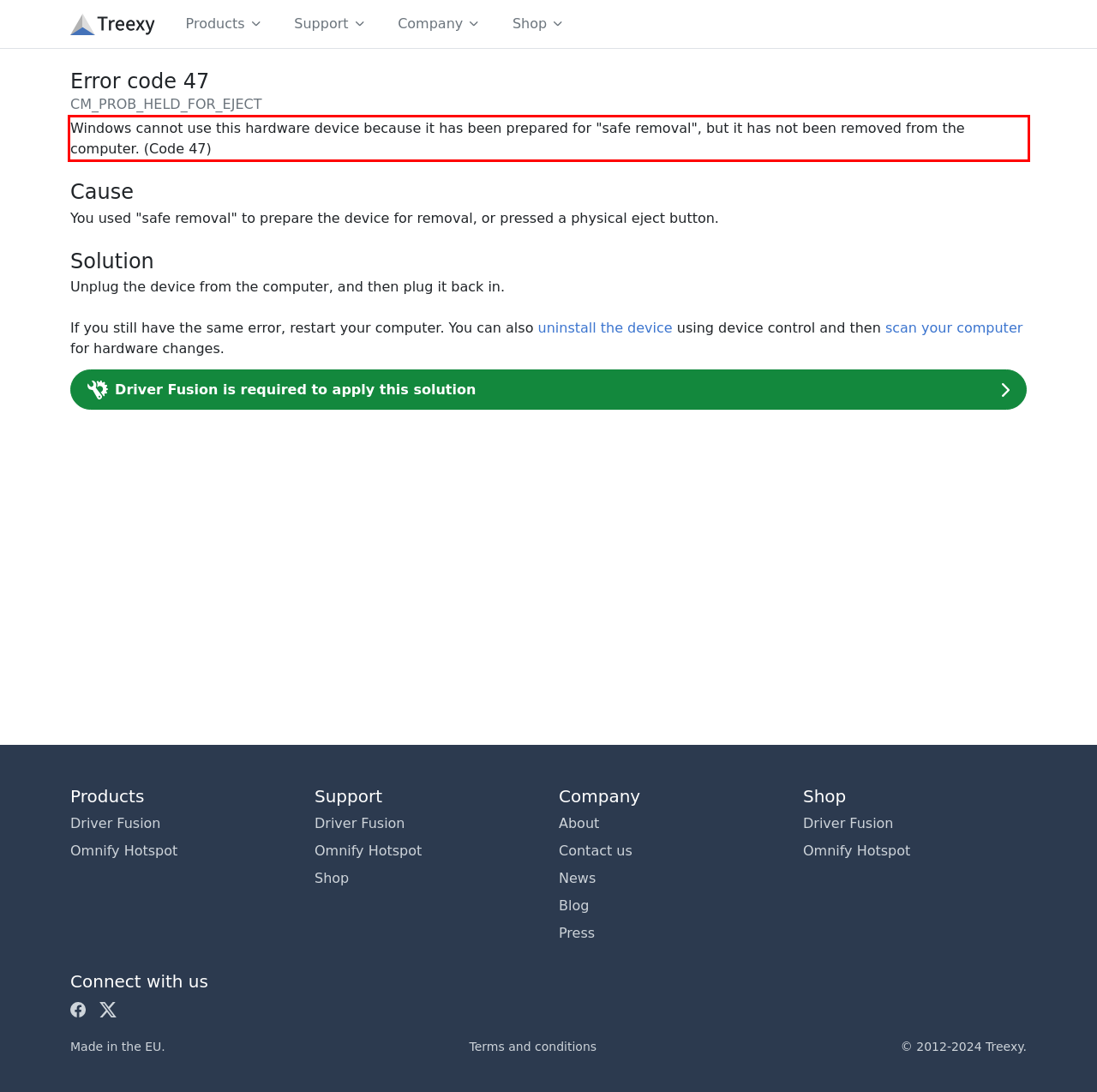Given a webpage screenshot, identify the text inside the red bounding box using OCR and extract it.

Windows cannot use this hardware device because it has been prepared for "safe removal", but it has not been removed from the computer. (Code 47)